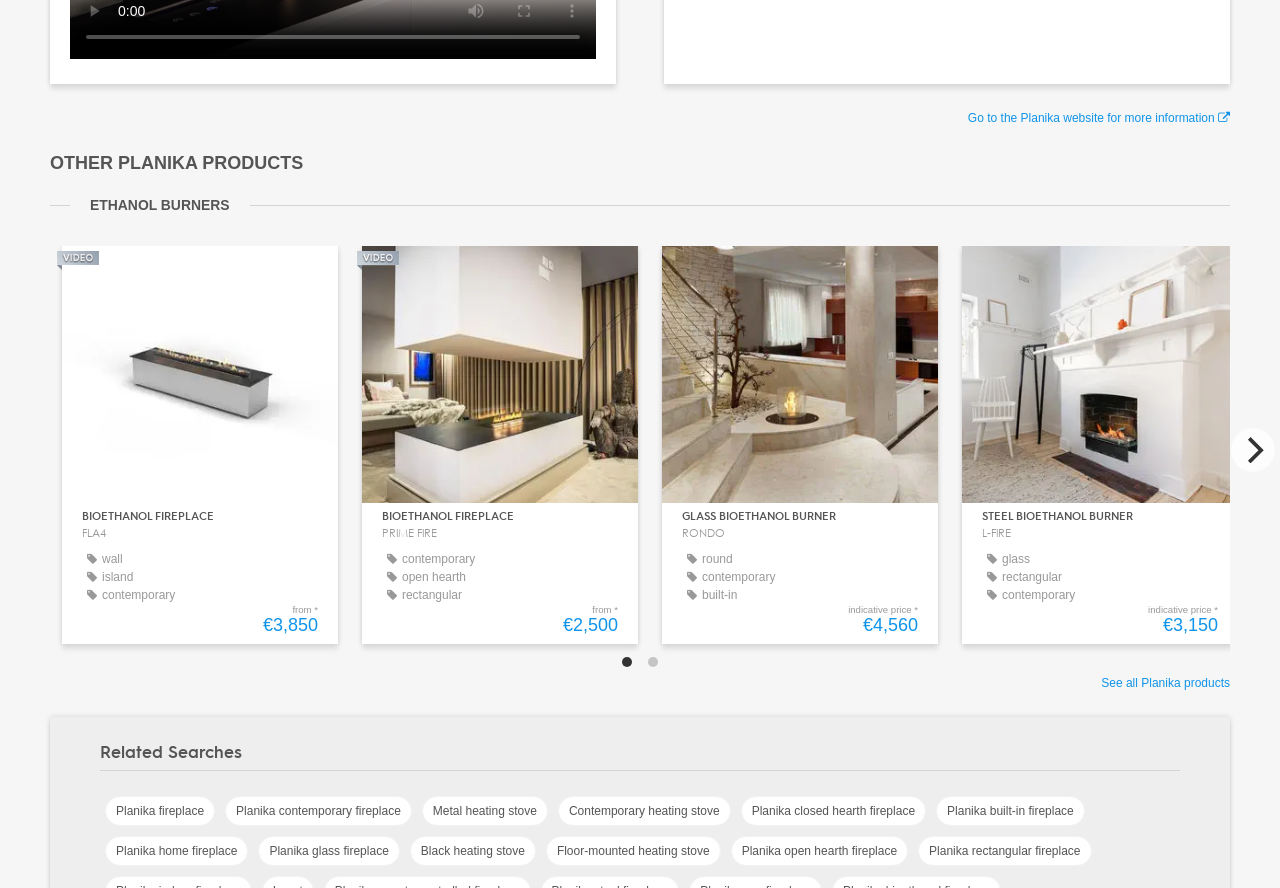Answer with a single word or phrase: 
How many pages of products are there?

At least 2